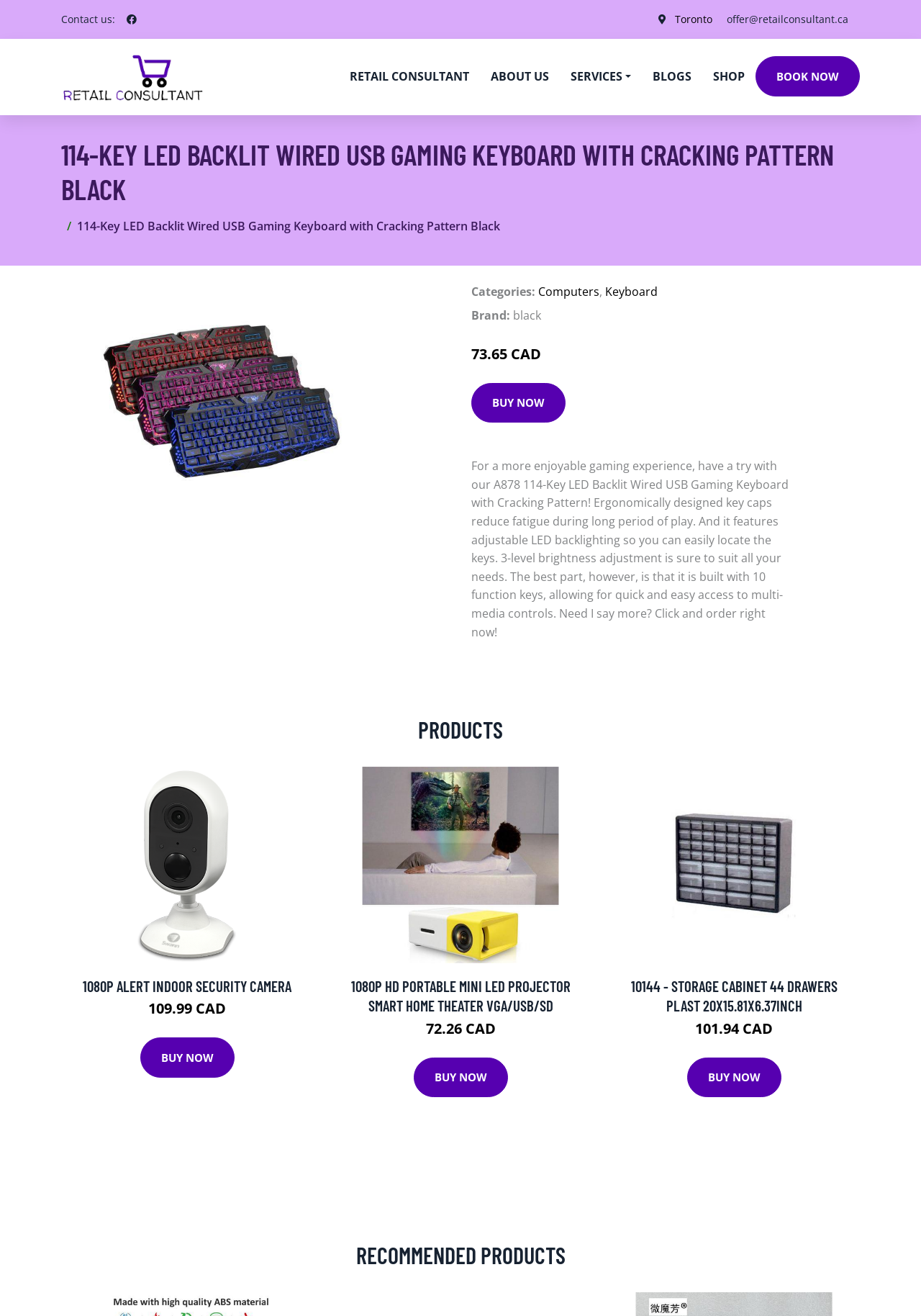Given the description Buy Now, predict the bounding box coordinates of the UI element. Ensure the coordinates are in the format (top-left x, top-left y, bottom-right x, bottom-right y) and all values are between 0 and 1.

[0.449, 0.803, 0.551, 0.834]